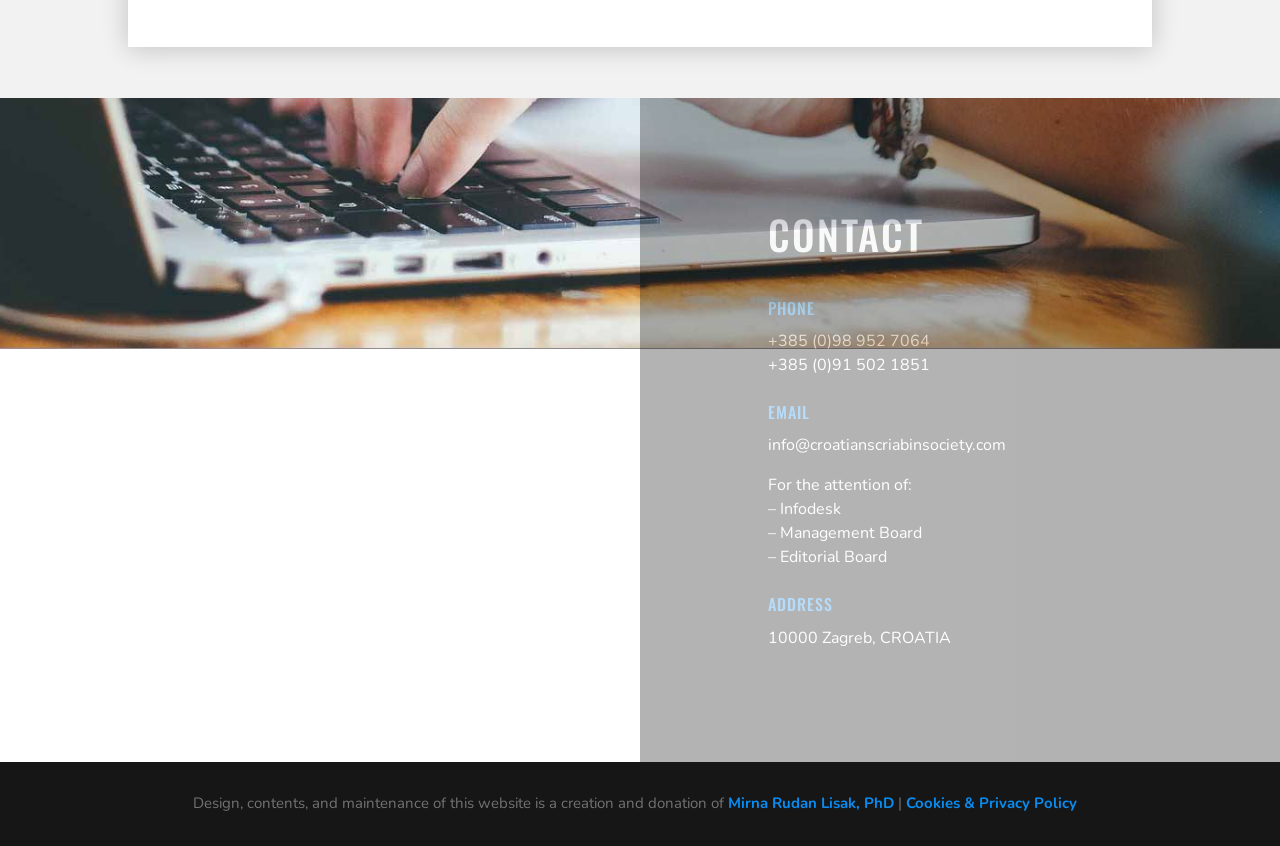How many textboxes are available for sending a message?
Analyze the image and provide a thorough answer to the question.

On the webpage, there is a section with the heading 'SEND A MESSAGE' which contains three textboxes, allowing users to input their message.